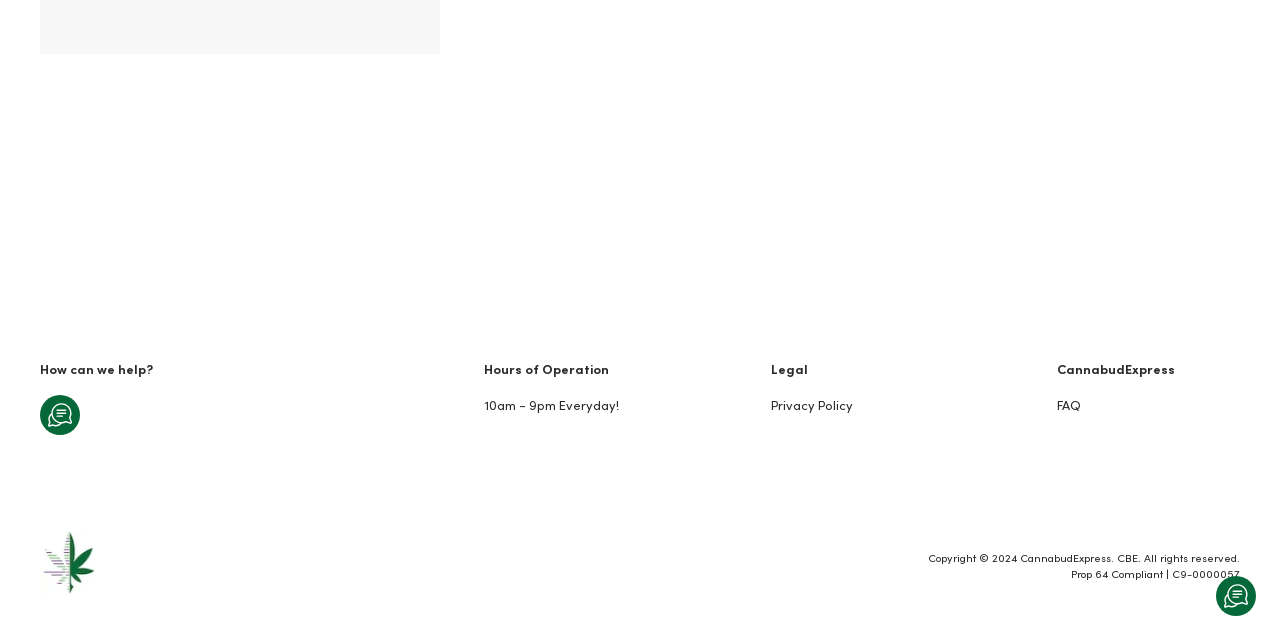Identify the bounding box of the HTML element described here: "aria-label="Toggle chat"". Provide the coordinates as four float numbers between 0 and 1: [left, top, right, bottom].

[0.95, 0.9, 0.981, 0.962]